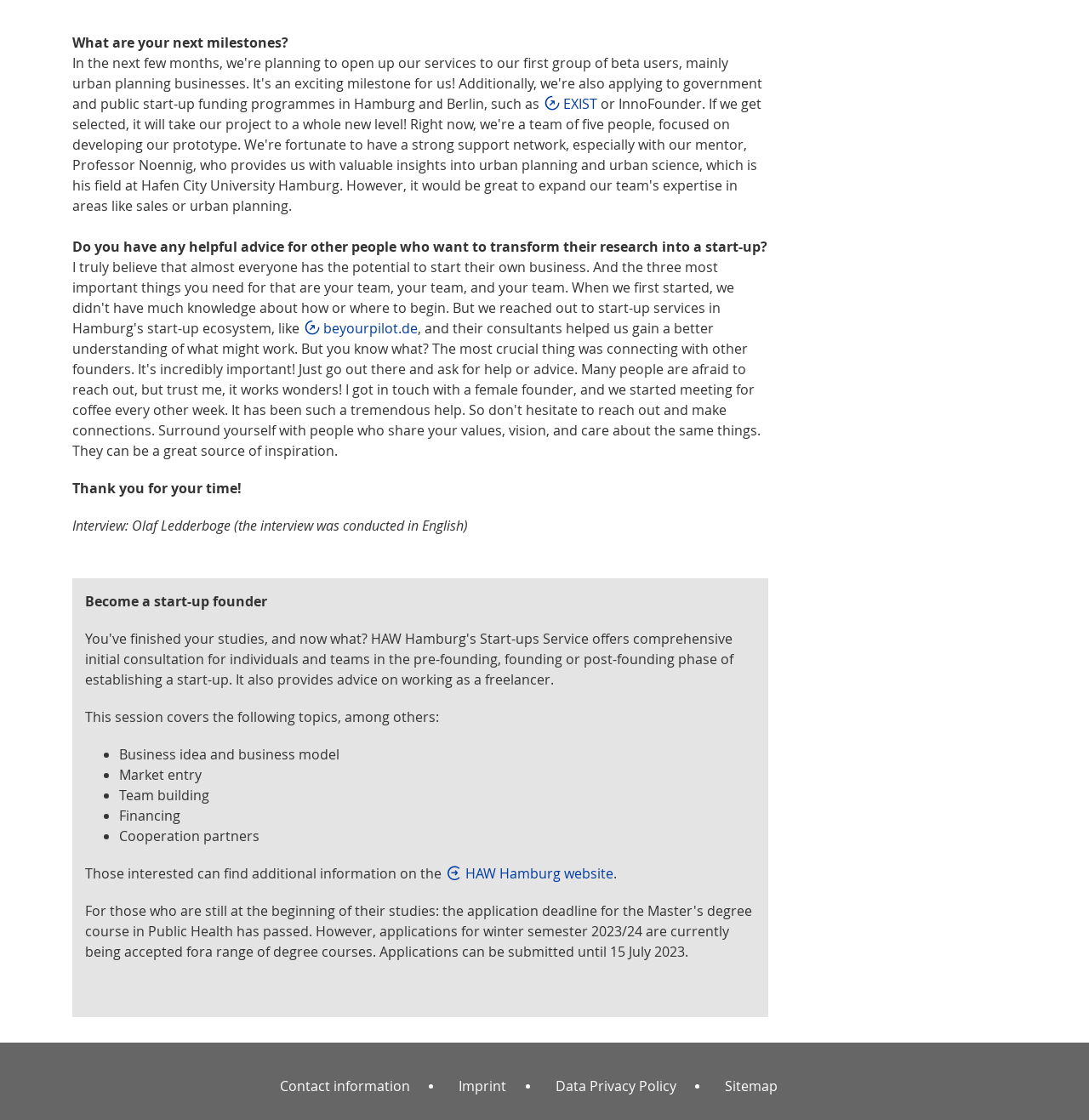From the image, can you give a detailed response to the question below:
What is the topic of the interview?

The topic of the interview can be inferred from the text 'Become a start-up founder' and the questions asked in the interview, such as 'Do you have any helpful advice for other people who want to transform their research into a start-up?'.